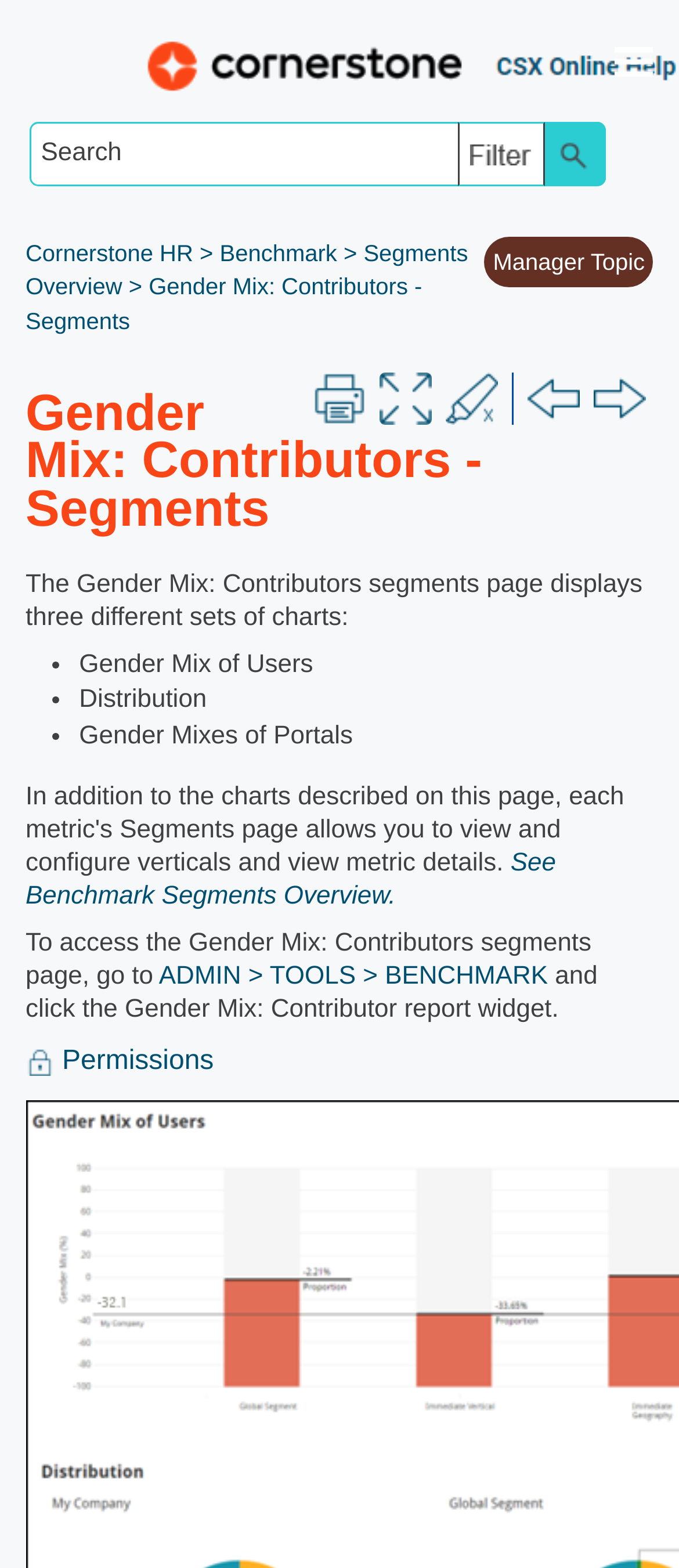What is the purpose of the 'Benchmark' link?
Craft a detailed and extensive response to the question.

Based on the breadcrumb navigation, it seems that the 'Benchmark' link is part of the navigation path to access the Segments Overview page, which is related to the current page's content.